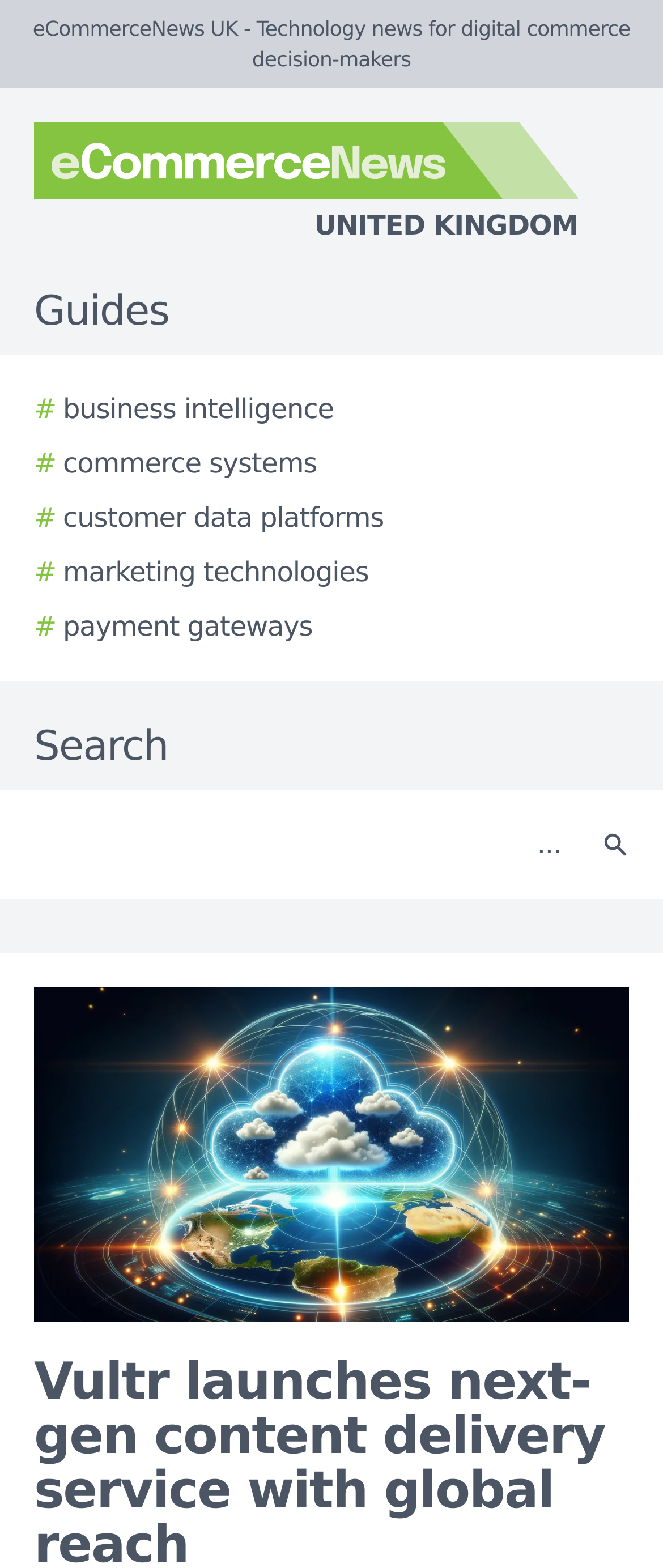Describe in detail what you see on the webpage.

The webpage appears to be a news article or blog post from eCommerceNews UK, a technology news website focused on digital commerce decision-makers. At the top of the page, there is a logo of eCommerceNews UK, accompanied by a link to the website's homepage. Below the logo, there is a horizontal menu with links to various guides, including business intelligence, commerce systems, customer data platforms, marketing technologies, and payment gateways.

To the right of the menu, there is a search bar with a text box and a search button. The search button has a small icon. Above the search bar, there is a header that reads "Vultr launches next-gen content delivery service with global reach", which is likely the title of the news article.

The main content of the page is an article about Vultr, a cloud computing giant, introducing Vultr CDN, a next-generation international content delivery service. The article is accompanied by an image, likely a story image or a screenshot related to the content delivery service.